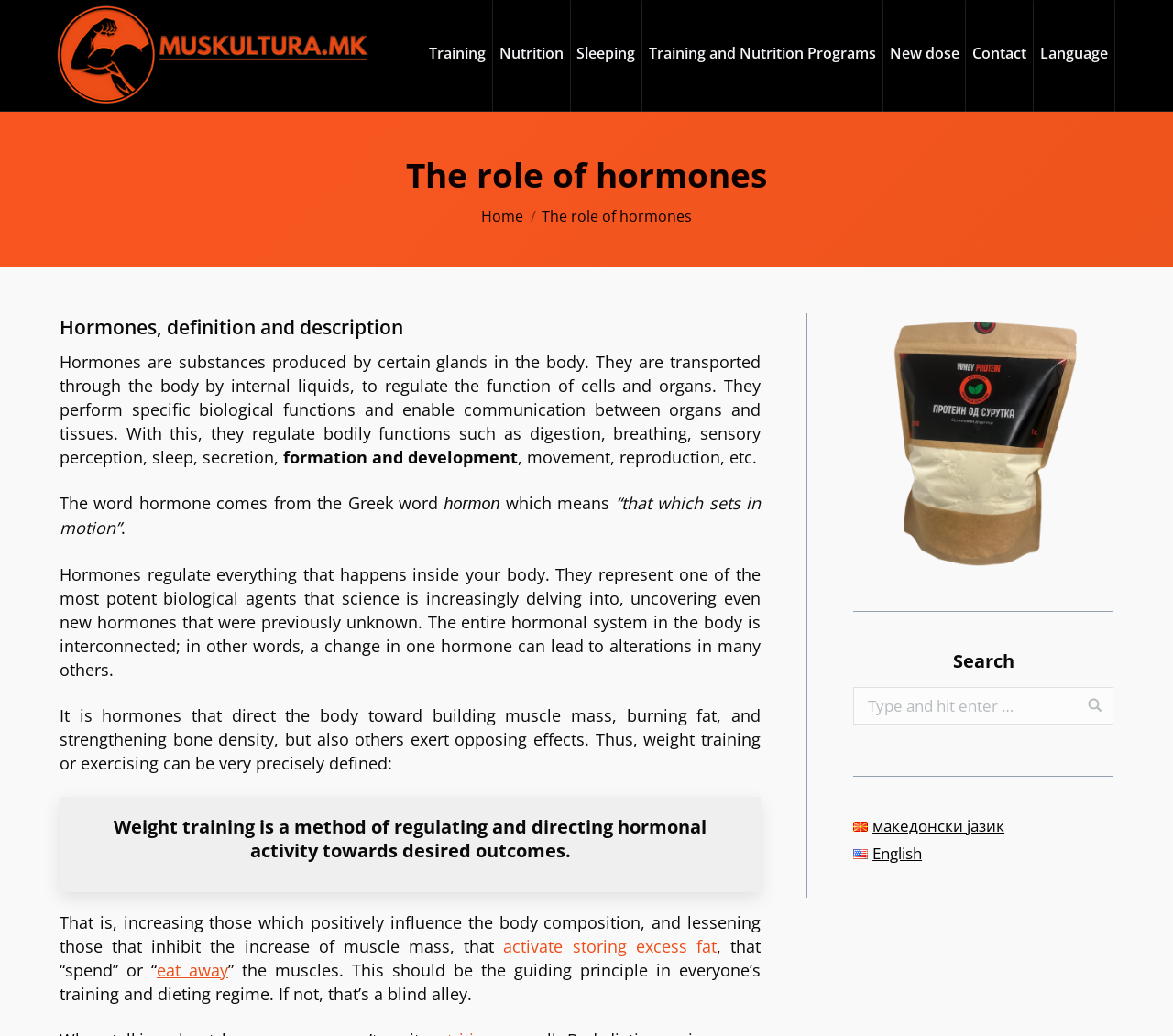Can you specify the bounding box coordinates for the region that should be clicked to fulfill this instruction: "Switch to English language".

[0.727, 0.813, 0.786, 0.834]